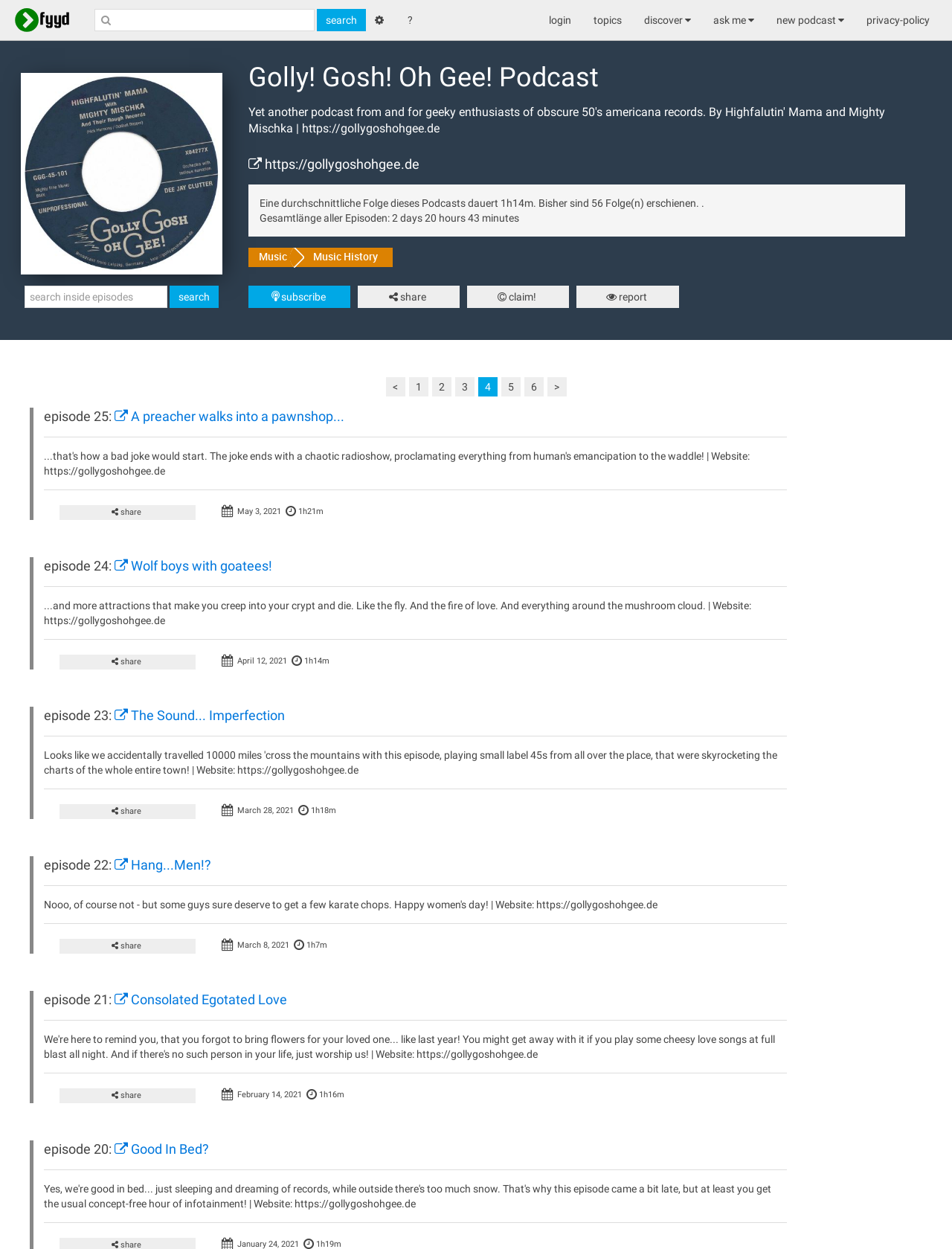Show the bounding box coordinates for the element that needs to be clicked to execute the following instruction: "go to topics". Provide the coordinates in the form of four float numbers between 0 and 1, i.e., [left, top, right, bottom].

[0.612, 0.004, 0.665, 0.028]